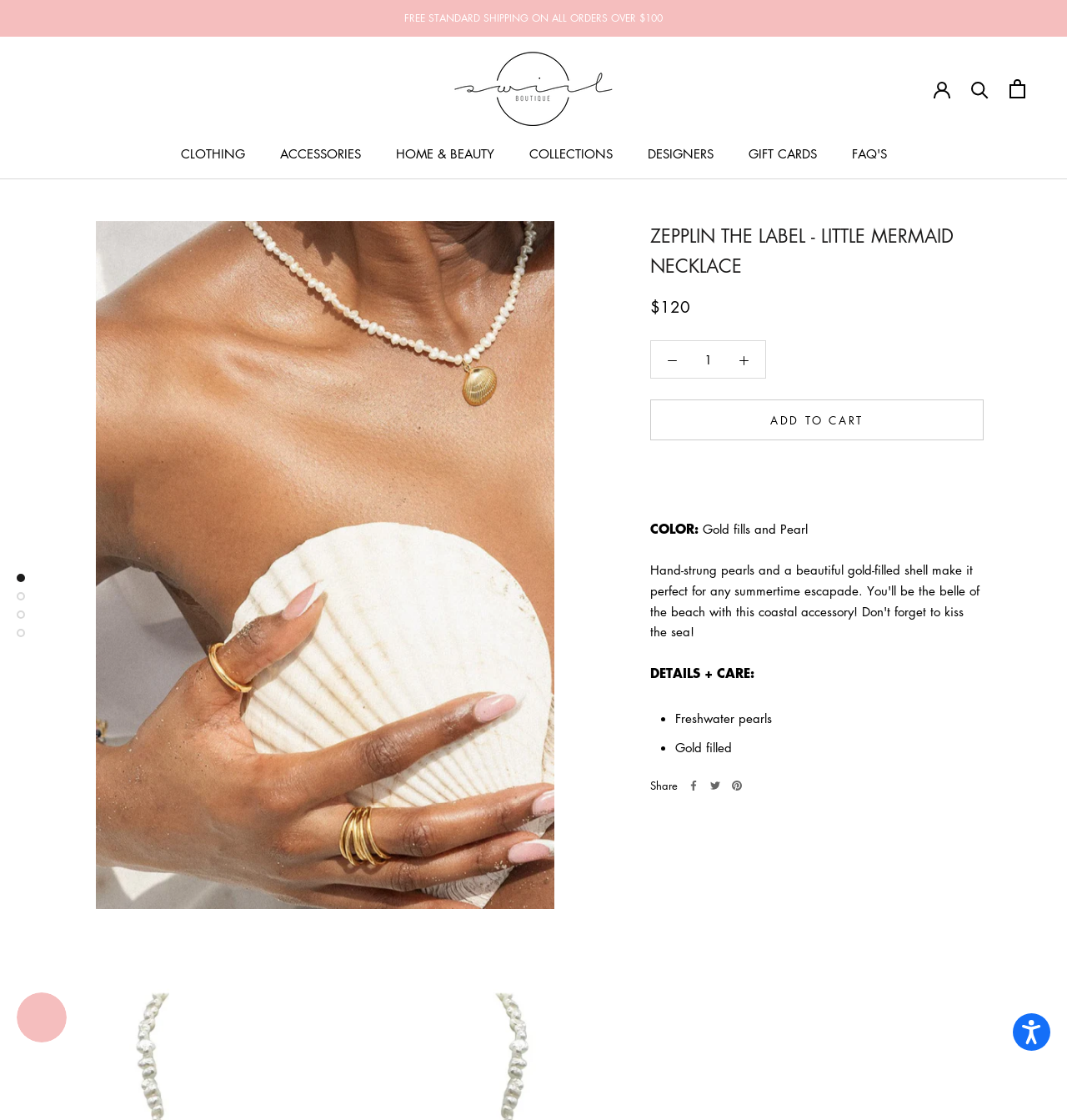Give a concise answer using one word or a phrase to the following question:
What is the material of the pearls?

Freshwater pearls